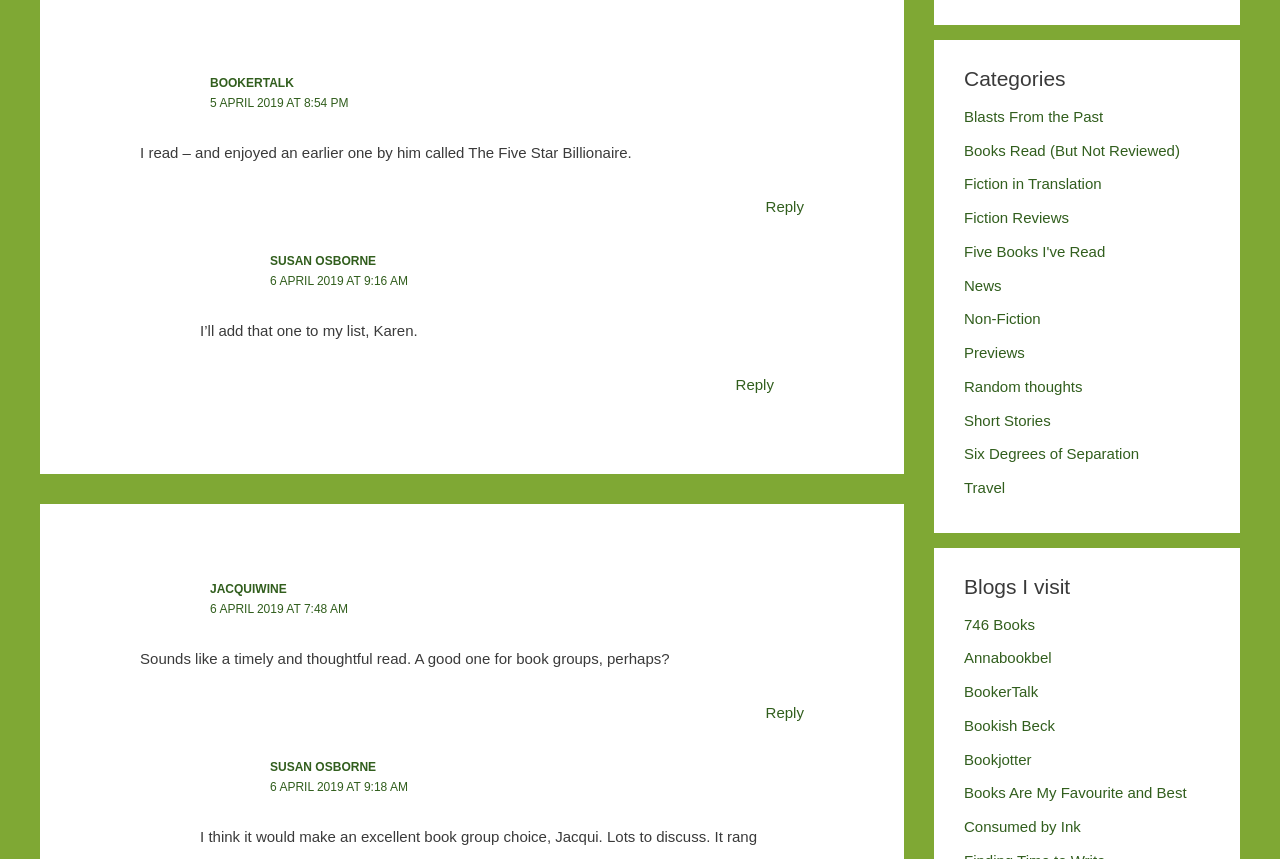Answer the question using only a single word or phrase: 
Who commented on the first article?

Susan Osborne